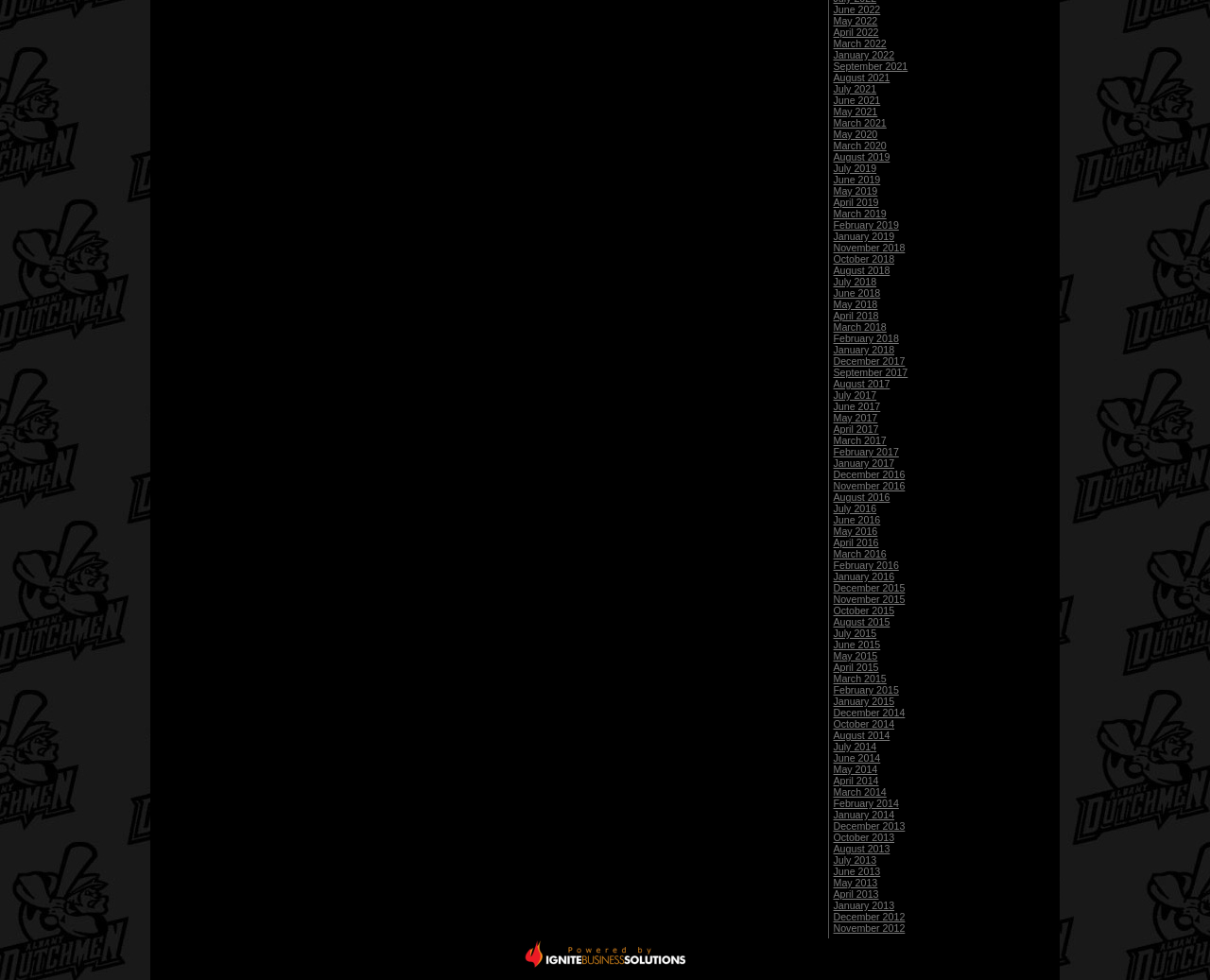Determine the bounding box coordinates of the UI element that matches the following description: "alt="Ignite Business Solutions"". The coordinates should be four float numbers between 0 and 1 in the format [left, top, right, bottom].

[0.432, 0.979, 0.568, 0.99]